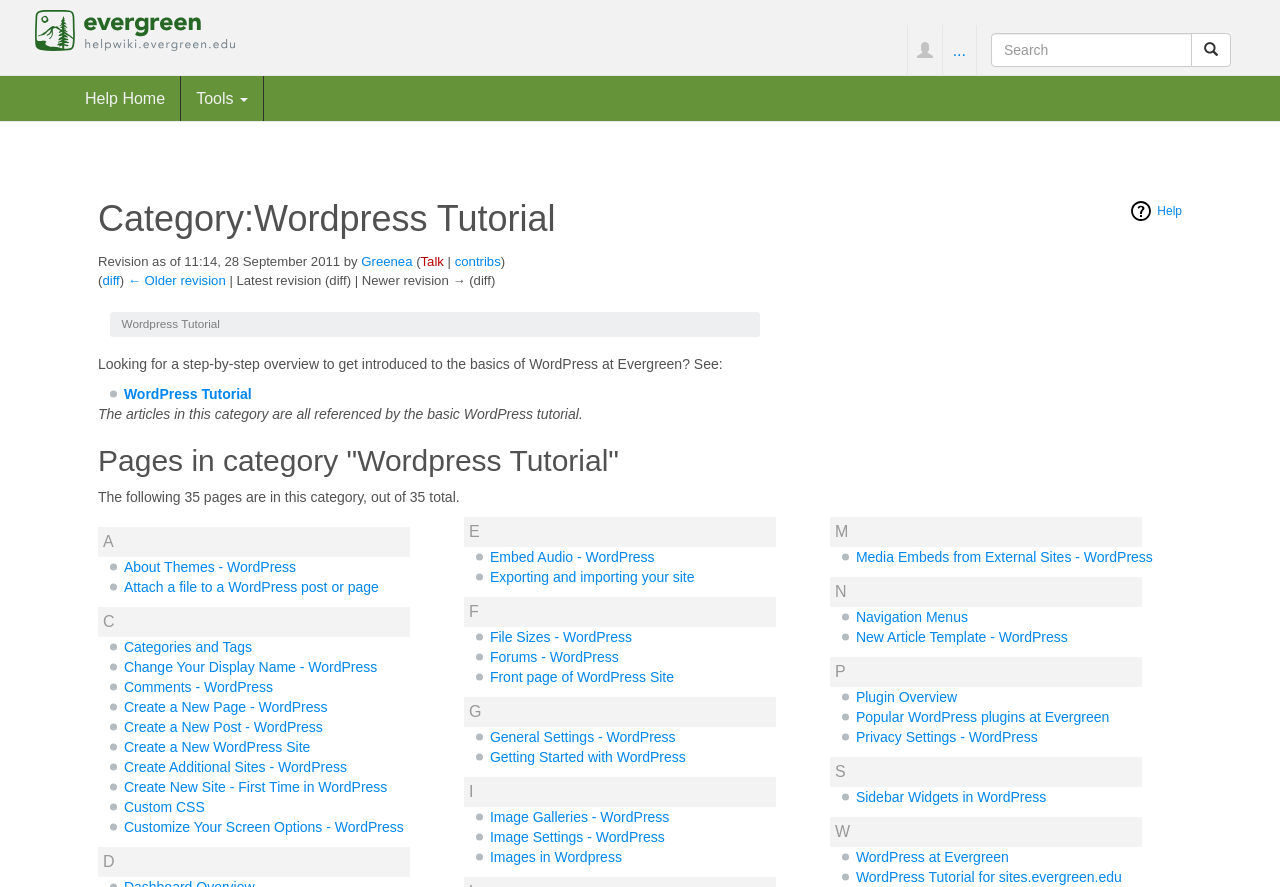Extract the bounding box coordinates of the UI element described: "Plugin Overview". Provide the coordinates in the format [left, top, right, bottom] with values ranging from 0 to 1.

[0.669, 0.777, 0.748, 0.795]